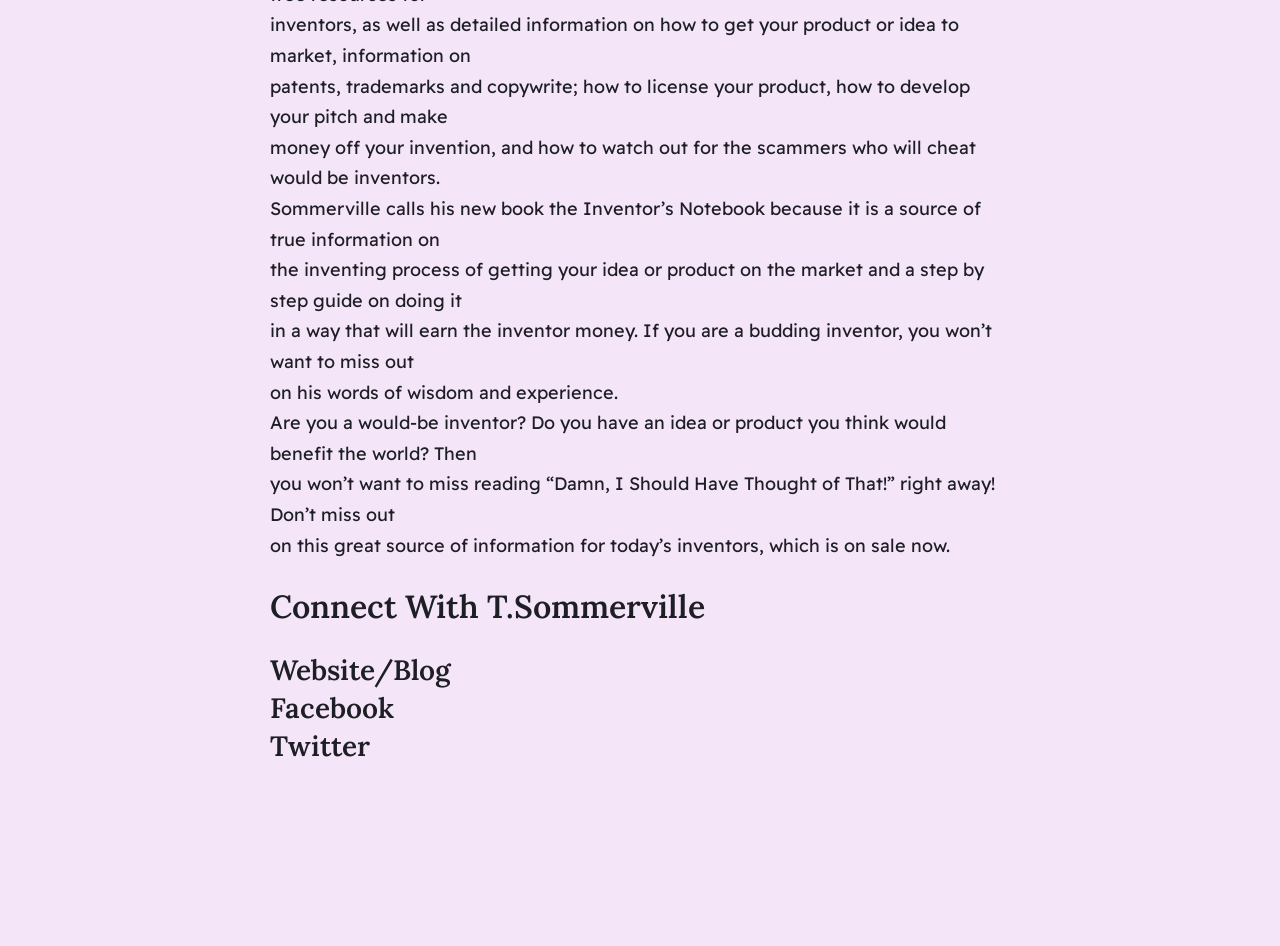Determine the bounding box for the described HTML element: "Website/Blog". Ensure the coordinates are four float numbers between 0 and 1 in the format [left, top, right, bottom].

[0.211, 0.69, 0.352, 0.728]